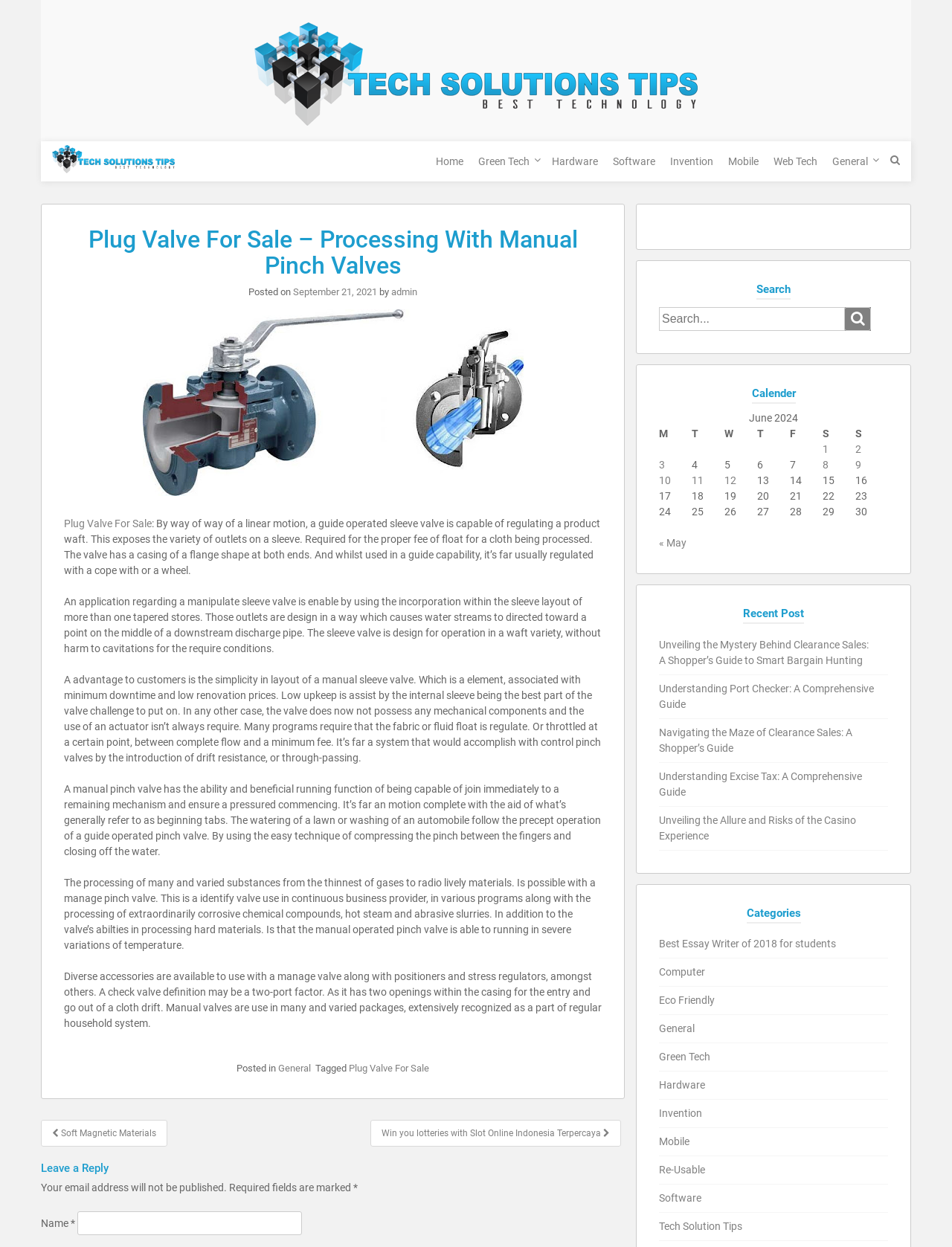What is the function of a guide operated sleeve valve?
Use the image to give a comprehensive and detailed response to the question.

As described on the webpage, a guide operated sleeve valve is capable of regulating a product flow by way of a linear motion, which exposes the variety of outlets on a sleeve, required for the proper rate of flow for a material being processed.